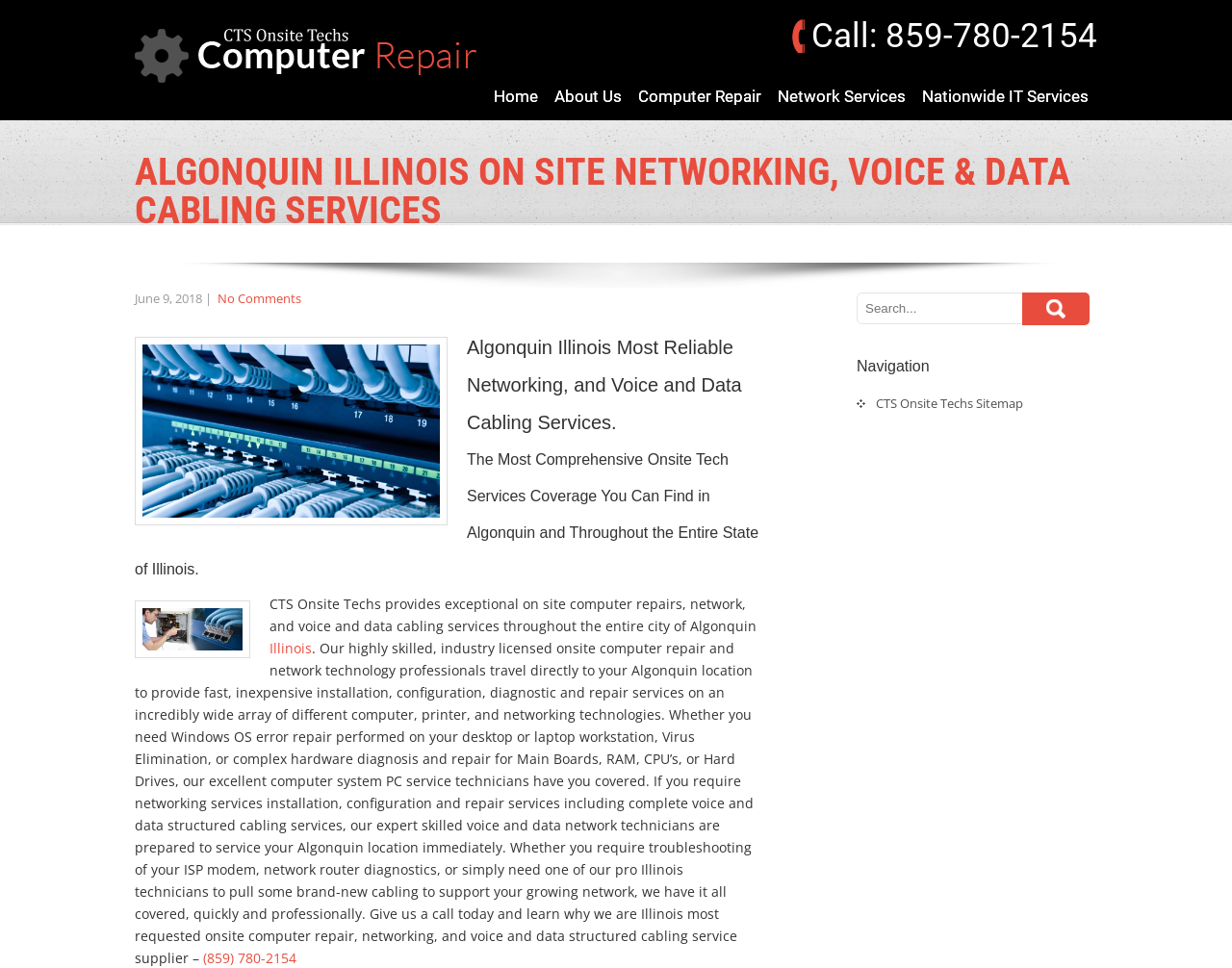What is the phone number to call for services?
Refer to the image and provide a one-word or short phrase answer.

(859) 780-2154